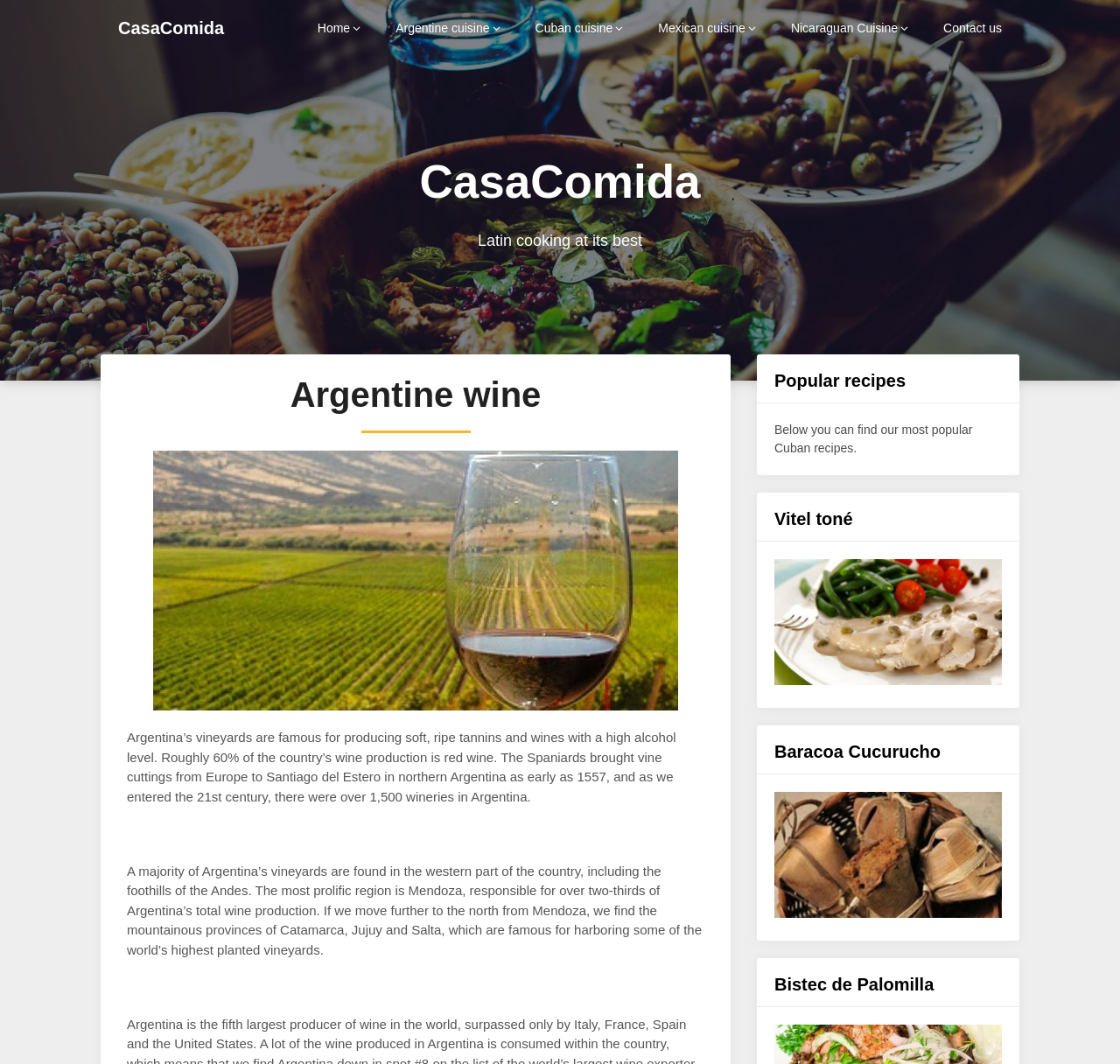Locate the bounding box coordinates of the UI element described by: "CasaComida". The bounding box coordinates should consist of four float numbers between 0 and 1, i.e., [left, top, right, bottom].

[0.09, 0.0, 0.216, 0.053]